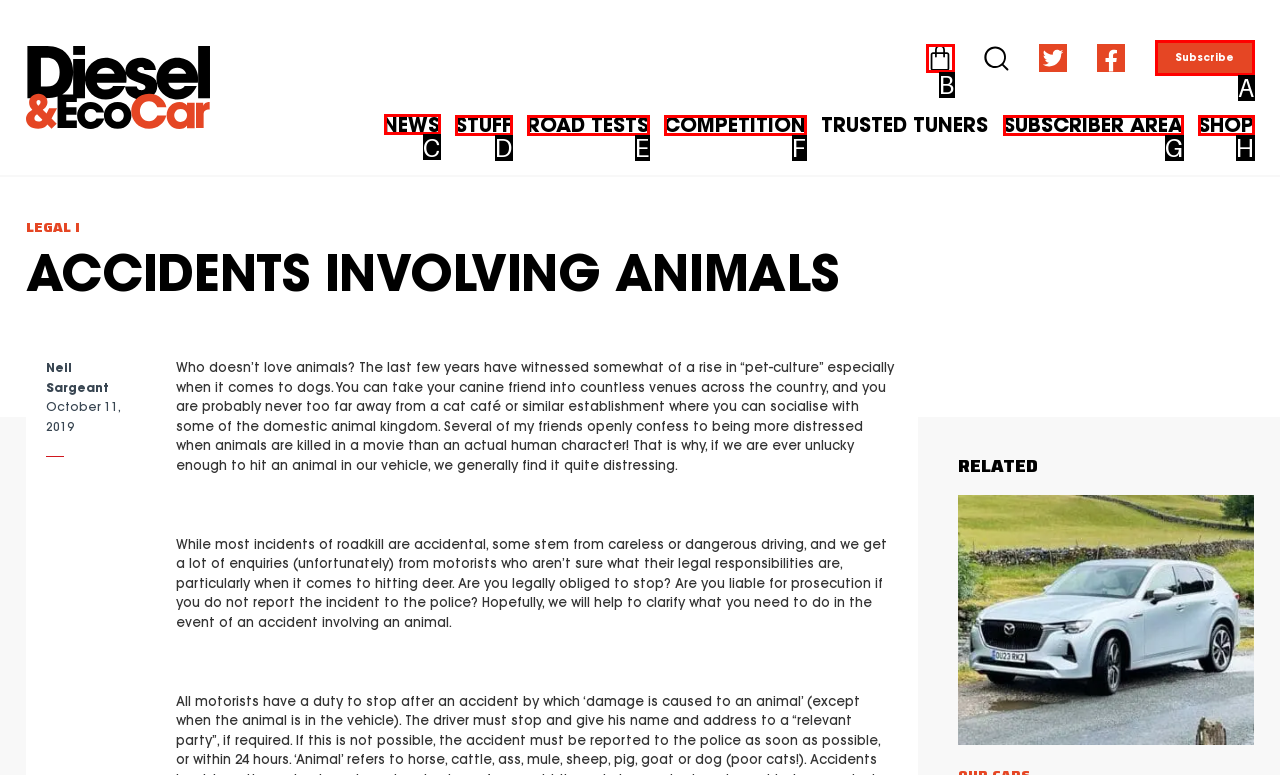Choose the letter of the option that needs to be clicked to perform the task: Click the 'NEWS' link. Answer with the letter.

C